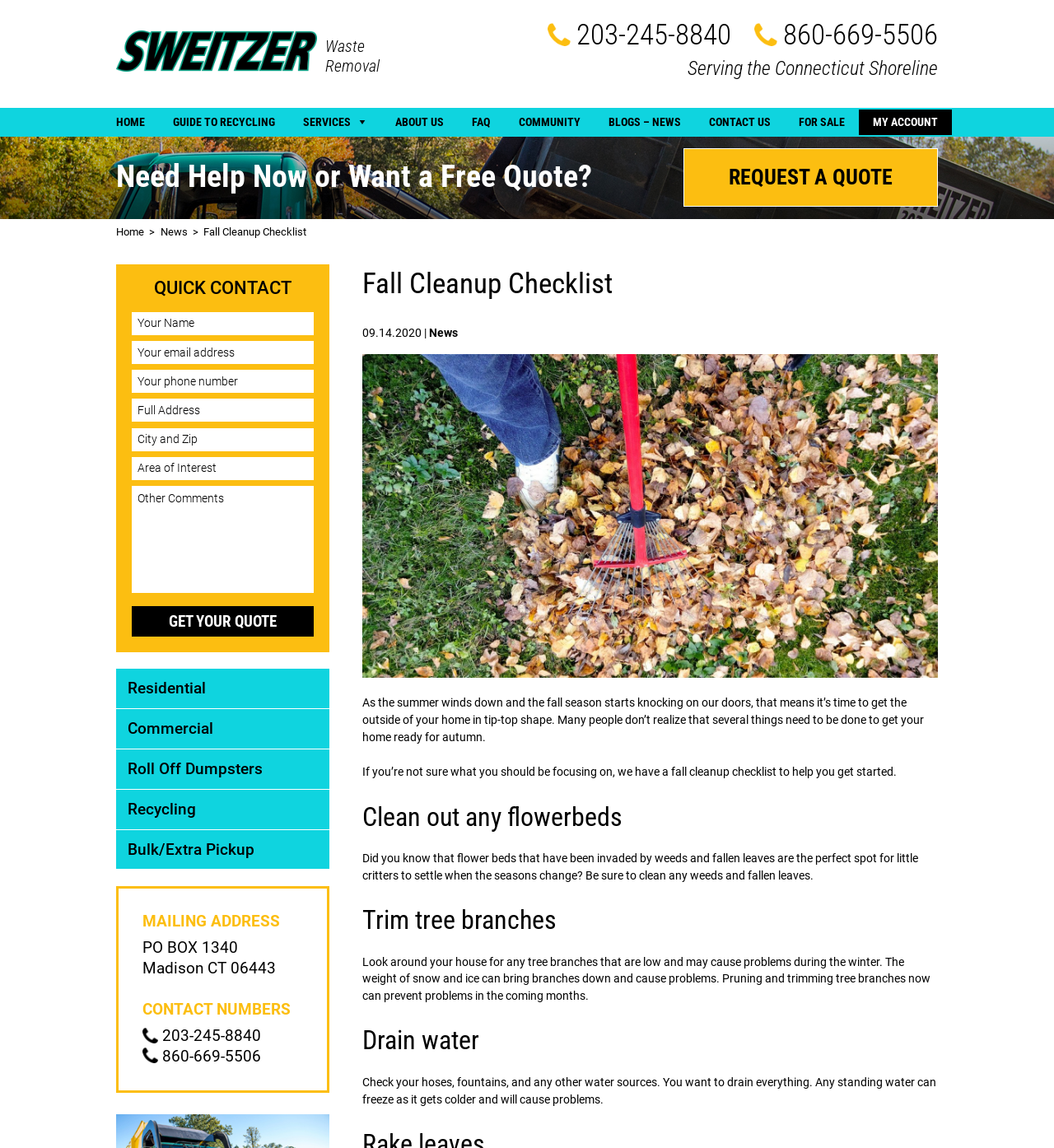Answer the question in a single word or phrase:
What should be done to flowerbeds?

Clean out weeds and leaves